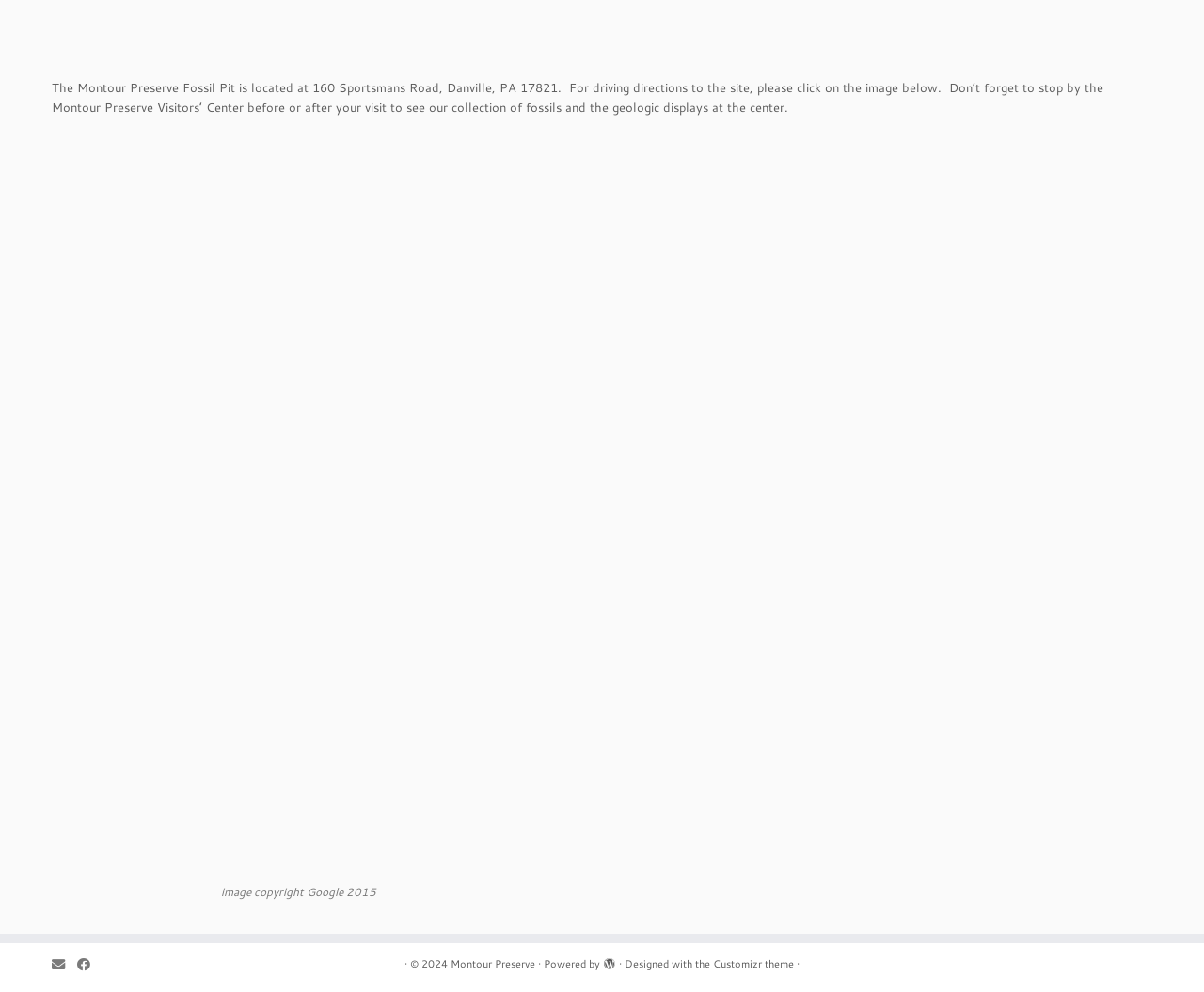Can you look at the image and give a comprehensive answer to the question:
What is the name of the theme used to design the webpage?

The webpage credits the design to the Customizr theme, which is mentioned at the bottom of the page along with the powered by information.